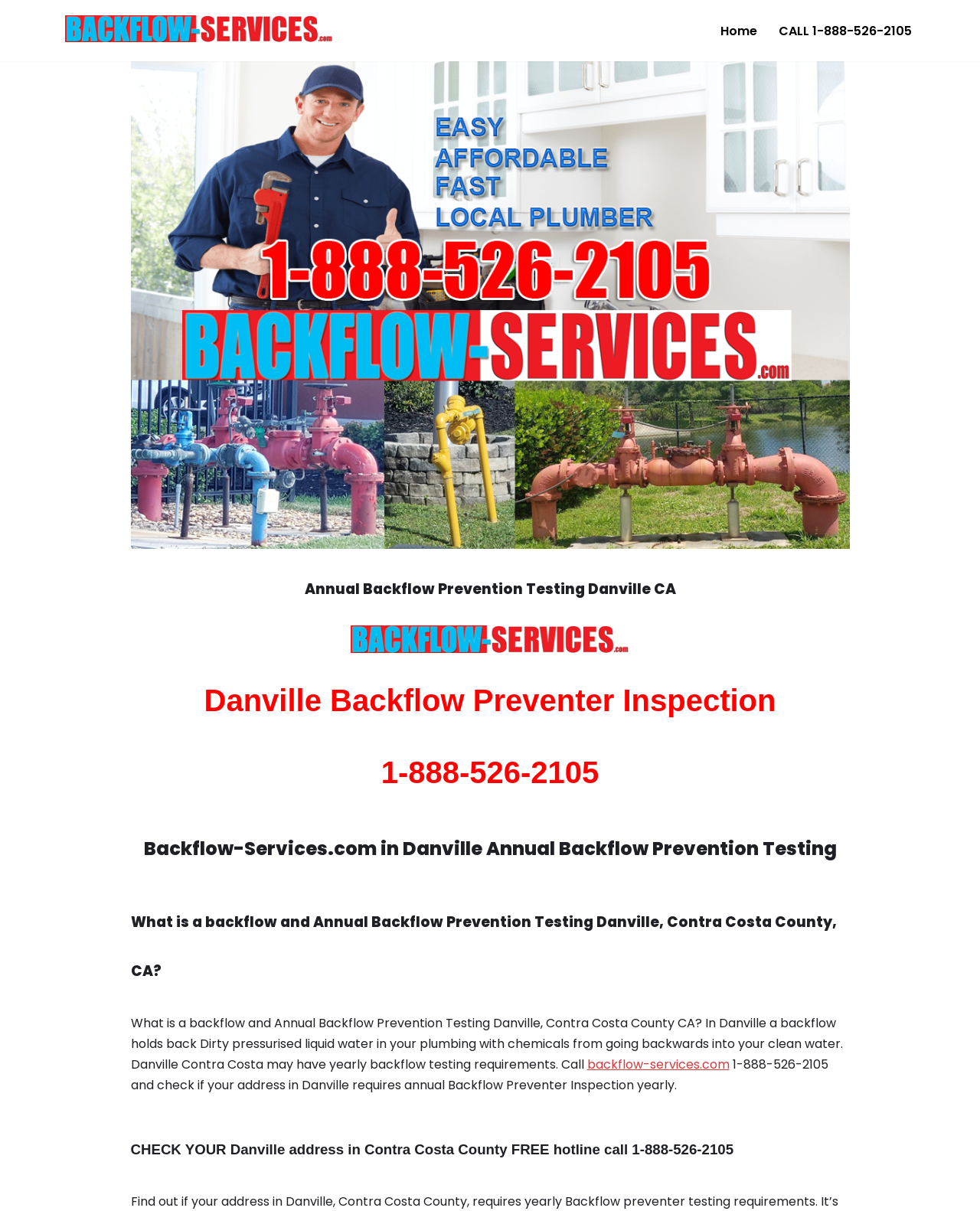Convey a detailed summary of the webpage, mentioning all key elements.

The webpage is about Annual Backflow Prevention Testing in Danville, CA 94526, specifically promoting the services of Backflow Testing Service. 

At the top-left corner, there is a "Skip to content" link. Next to it, on the top-center, is the company's logo, an image with the text "Backflow Testing Service Backflow Service". 

On the top-right corner, there is a primary navigation menu with two links: "Home" and "CALL 1-888-526-2105". 

Below the navigation menu, there are several headings and paragraphs describing the services offered. The main content area is divided into sections, each with a heading and some text or links. The headings include "Backflow-Services.com Backflow Testing, Certified Backflow Tester, Yearly backflow test, backflow plumber, backflow testing service, anti backflow plumber, inspection of plumbing", "Danville Backflow Preventer Inspection", "1-888-526-2105", "Backflow-Services.com in Danville Annual Backflow Prevention Testing", "What is a backflow and Annual Backflow Prevention Testing Danville, Contra Costa County, CA?", and "CHECK YOUR Danville address in Contra Costa County FREE hotline call 1-888-526-2105". 

The text explains what a backflow is, the importance of annual backflow prevention testing in Danville, and how to check if your address requires it. There are also links to the company's website and a call to action to call the hotline for more information.